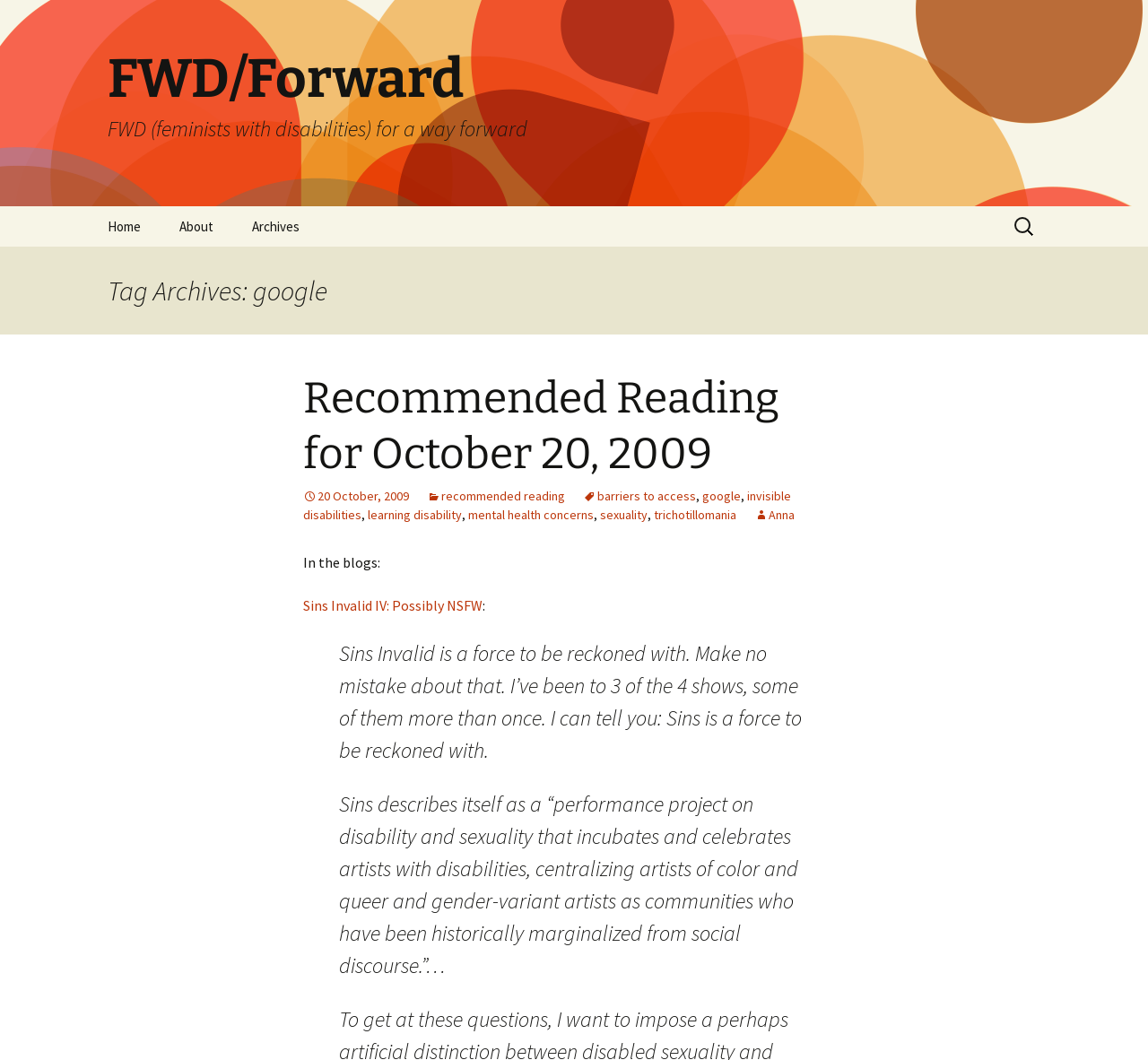Locate the bounding box coordinates of the element that should be clicked to fulfill the instruction: "Learn about Recommended Reading for October 20, 2009".

[0.264, 0.349, 0.736, 0.455]